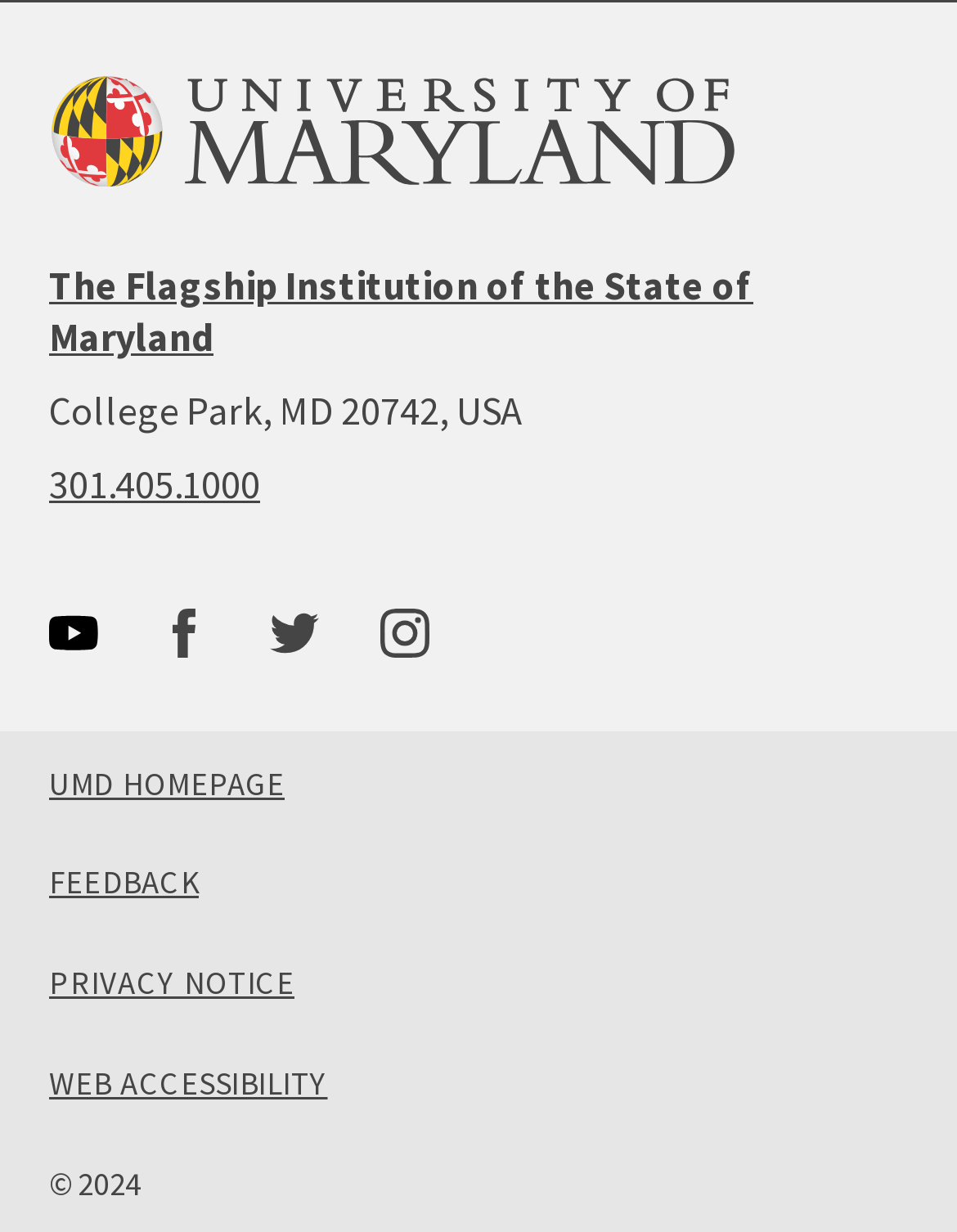Please locate the bounding box coordinates for the element that should be clicked to achieve the following instruction: "Provide feedback". Ensure the coordinates are given as four float numbers between 0 and 1, i.e., [left, top, right, bottom].

[0.051, 0.704, 0.208, 0.73]